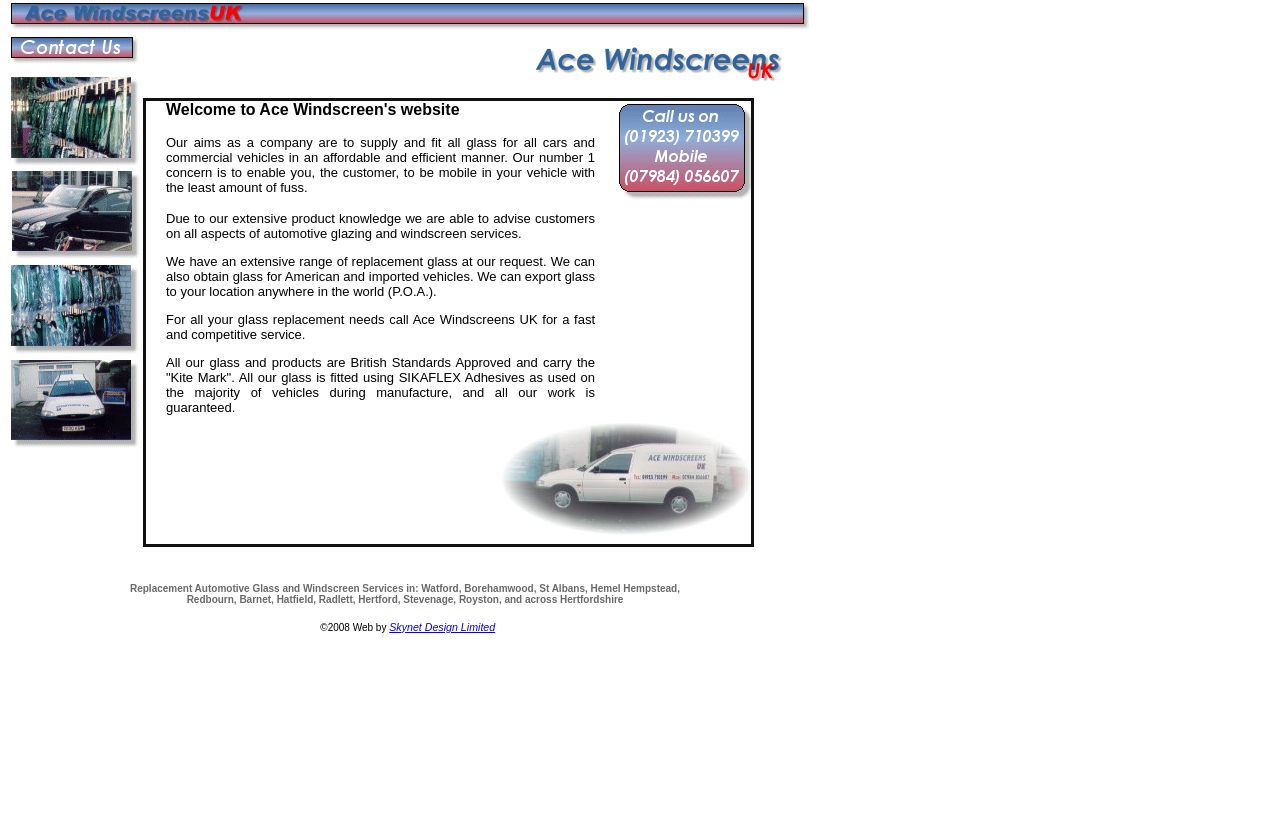From the details in the image, provide a thorough response to the question: What is the main service provided by Ace Windscreens?

Based on the webpage content, Ace Windscreens provides windscreen replacement and fitting services, as well as automotive glass fitting and replacement. This is evident from the text 'Ace windscreens, Hertfordshire - Automotive glass fitting and replacement, windcreens, windscreen replacement and fitting' and 'Windscreens supply windscreen Automotive glass fitting and replacement services - Call us - Hertfordshire based'.